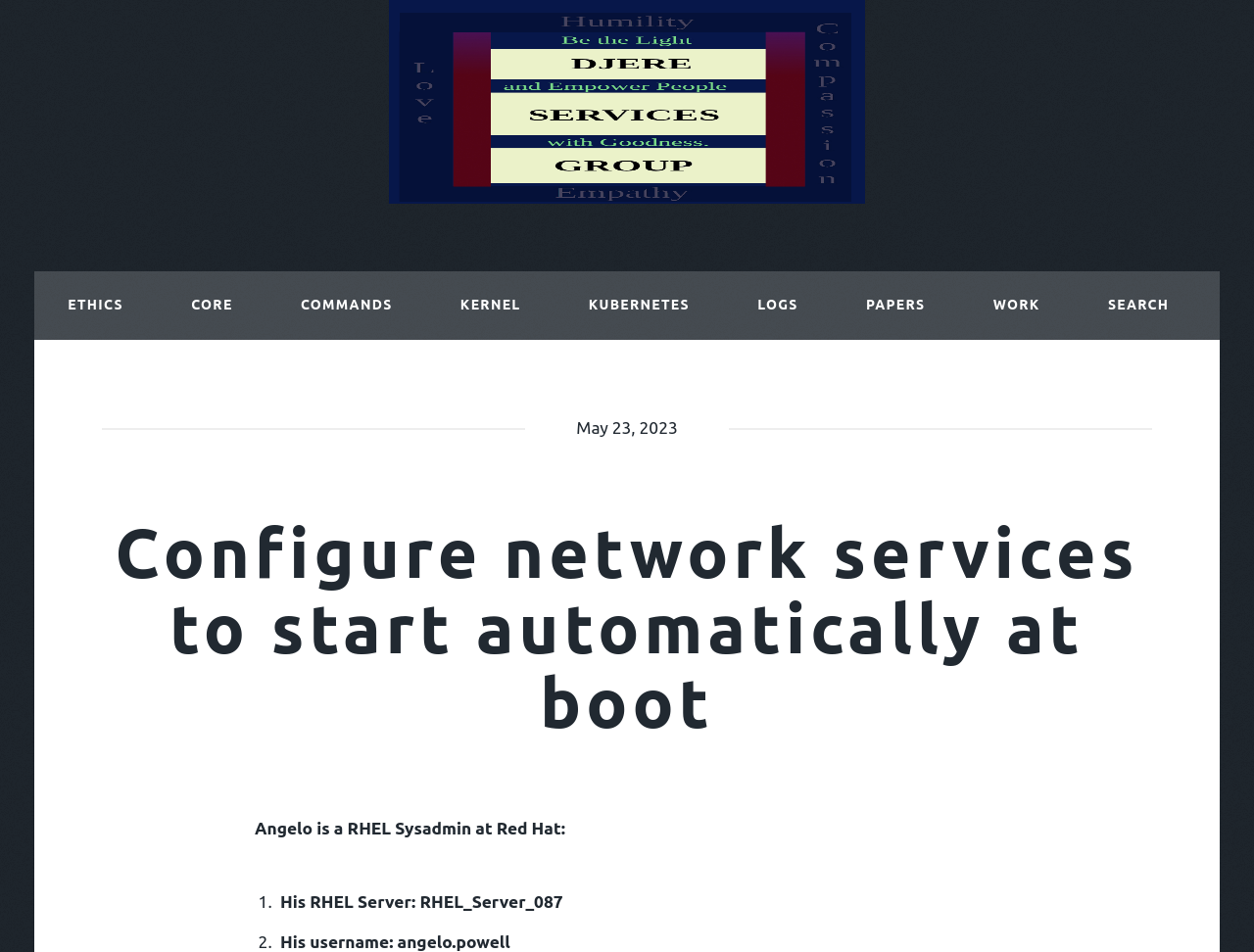Write an extensive caption that covers every aspect of the webpage.

The webpage appears to be a blog post or an article about configuring network services to start automatically at boot. At the top, there is a navigation menu with 8 links: ETHICS, CORE, COMMANDS, KERNEL, KUBERNETES, LOGS, PAPERS, and WORK, followed by a SEARCH link at the far right. 

Below the navigation menu, there is a header section that displays the date "May 23, 2023" and the title of the article "Configure network services to start automatically at boot". 

The main content of the webpage starts with a brief introduction to Angelo, a RHEL Sysadmin at Red Hat, who is teaching a class. The text then lists two points: the first point is about Angelo's RHEL Server, named RHEL_Server_087, and the second point is about his username, angelo.powell.